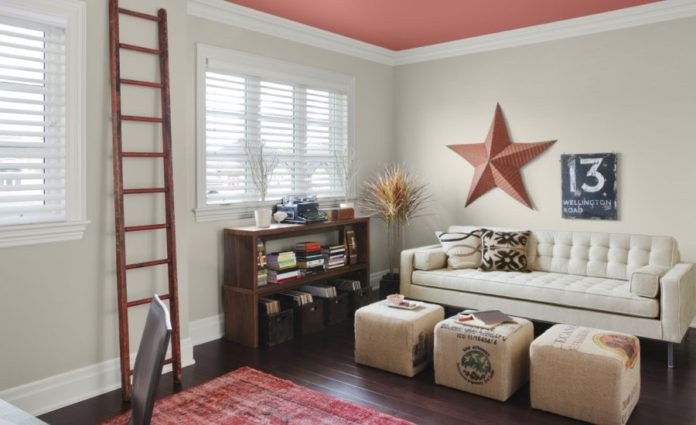Illustrate the image with a detailed caption.

This inviting living room features a blend of modern and vintage elements, showcasing a tasteful aesthetic ideal for creating a stylish home environment. The room is anchored by a light-colored tufted sofa, adorned with patterned throw pillows for added comfort. Adjacent to the sofa, a wooden bookcase holds a collection of books and decorative items, complemented by two unique ottomans featuring graphic designs, enhancing the room's character.

A striking red ladder leans against the wall, offering both functionality and visual interest. Bright natural light filters through the white shuttered windows, illuminating the space and highlighting the warm beige walls. Above, the ceiling is painted a soft pink, adding a touch of warmth and style. On the adjacent wall, a large star-shaped decoration and an artistic sign contribute to the room's charm, creating a cozy yet sophisticated atmosphere perfect for relaxation or entertaining guests. The rich wooden flooring and a textured area rug underfoot further enrich this inviting space, making it feel like a carefully curated haven.